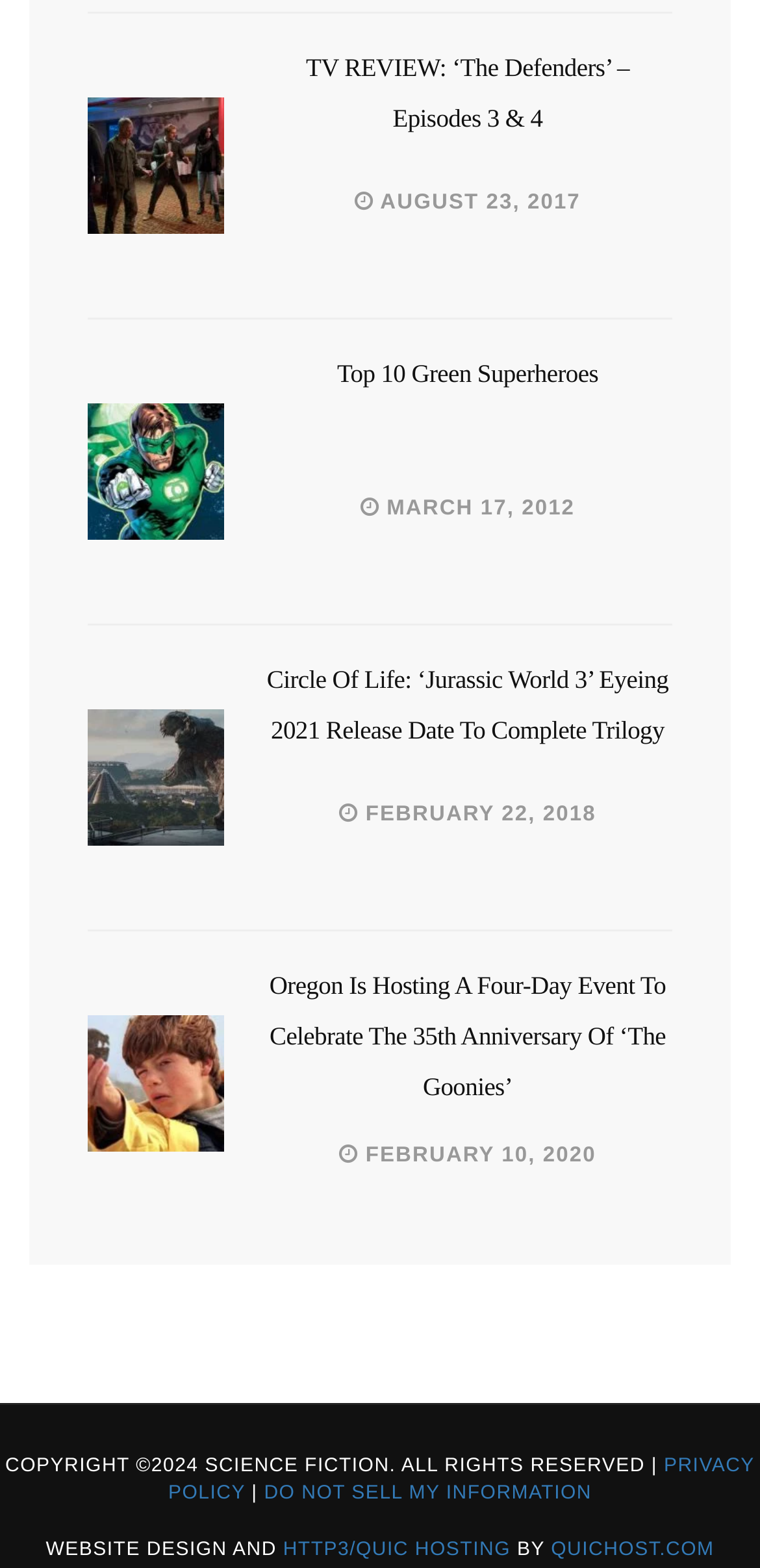What is the theme of the articles on this webpage?
Based on the image, give a concise answer in the form of a single word or short phrase.

Entertainment